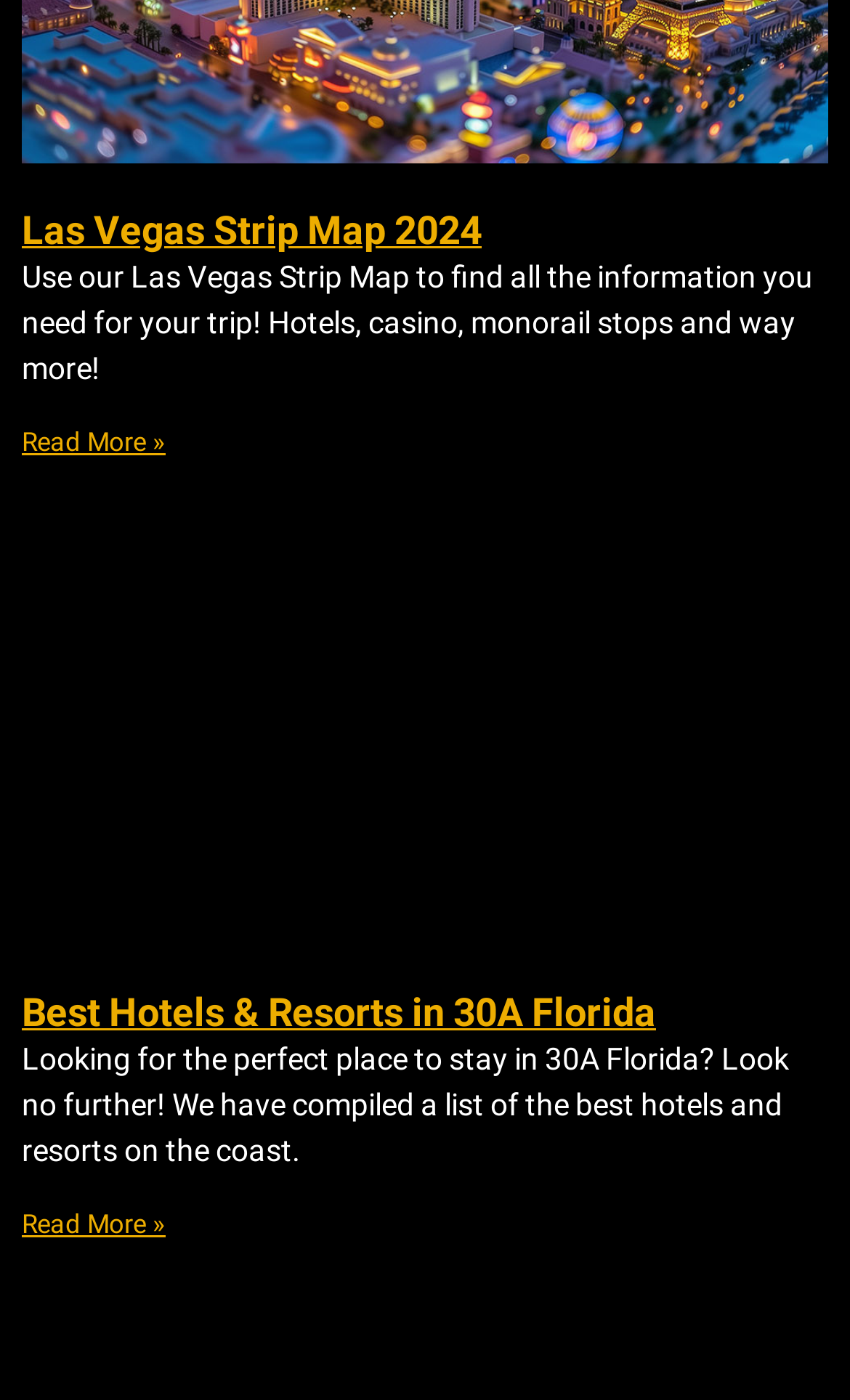Where is the article about 30A Florida hotels located?
Refer to the image and give a detailed response to the question.

The article about 30A Florida hotels is located below the Las Vegas Strip Map section, with a bounding box coordinate of [0.026, 0.387, 0.974, 0.891].